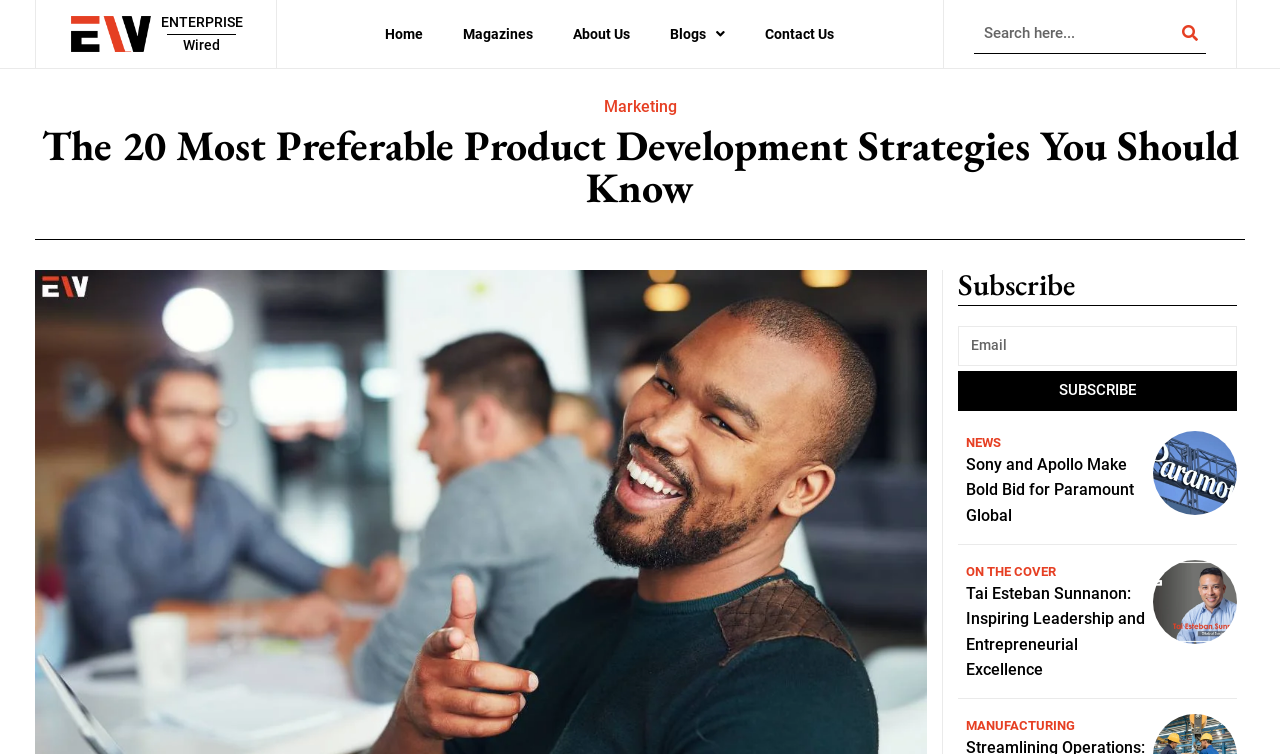Based on the description "parent_node: Email name="form_fields[email]" placeholder="Email"", find the bounding box of the specified UI element.

[0.748, 0.432, 0.966, 0.485]